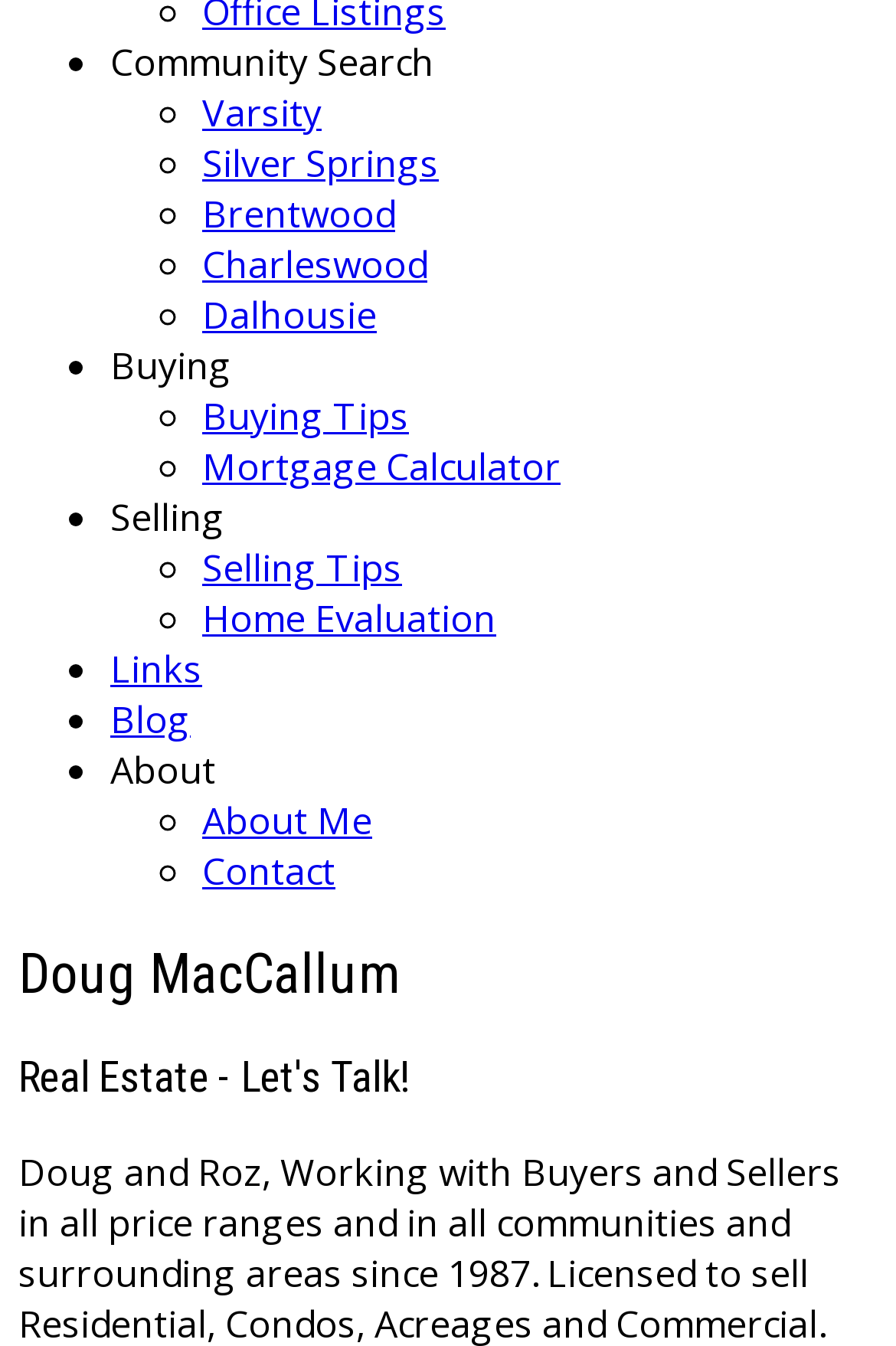Using the webpage screenshot, locate the HTML element that fits the following description and provide its bounding box: "About Me Contact".

[0.123, 0.591, 0.979, 0.666]